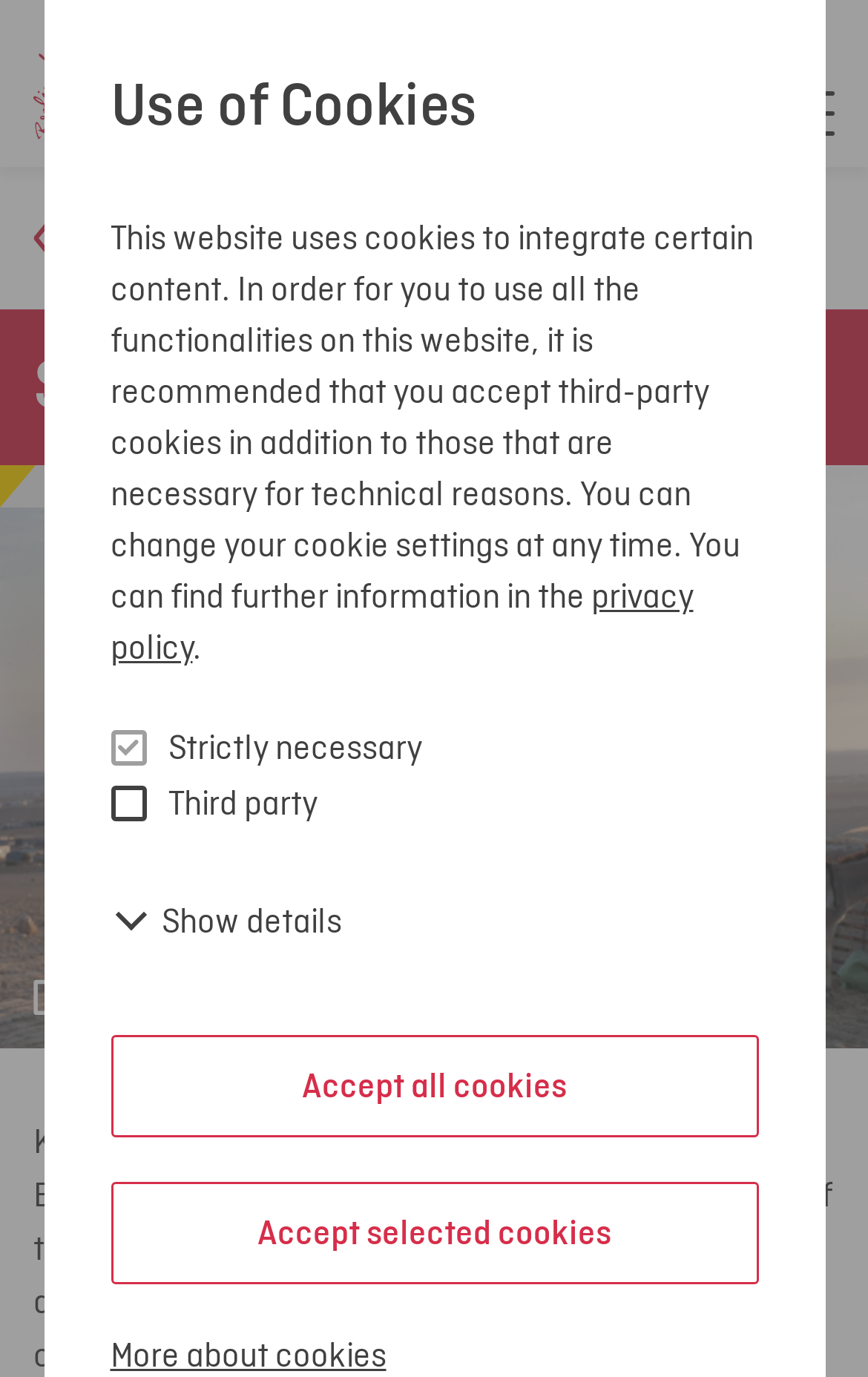Determine the bounding box coordinates for the region that must be clicked to execute the following instruction: "login".

[0.764, 0.06, 0.831, 0.102]